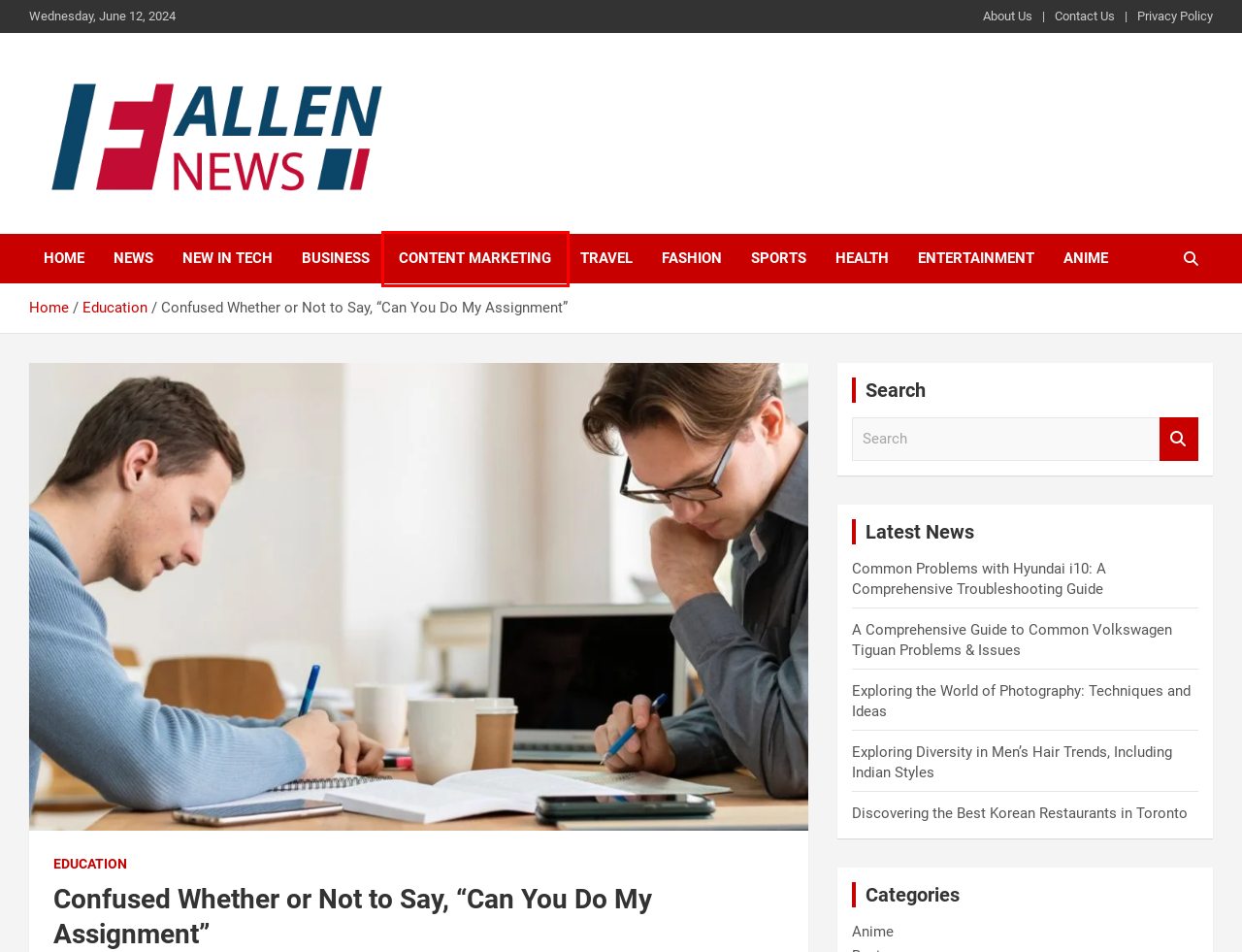You are provided with a screenshot of a webpage that has a red bounding box highlighting a UI element. Choose the most accurate webpage description that matches the new webpage after clicking the highlighted element. Here are your choices:
A. Business - Fallen News
B. Travel - Fallen News
C. Health - Fallen News
D. Content Marketing - Fallen News
E. News - Fallen News
F. A Comprehensive Guide to Common Volkswagen Tiguan Problems & Issues - Fallen News
G. Fallen News - Read the World Today
H. Privacy Policy - Fallen News

D